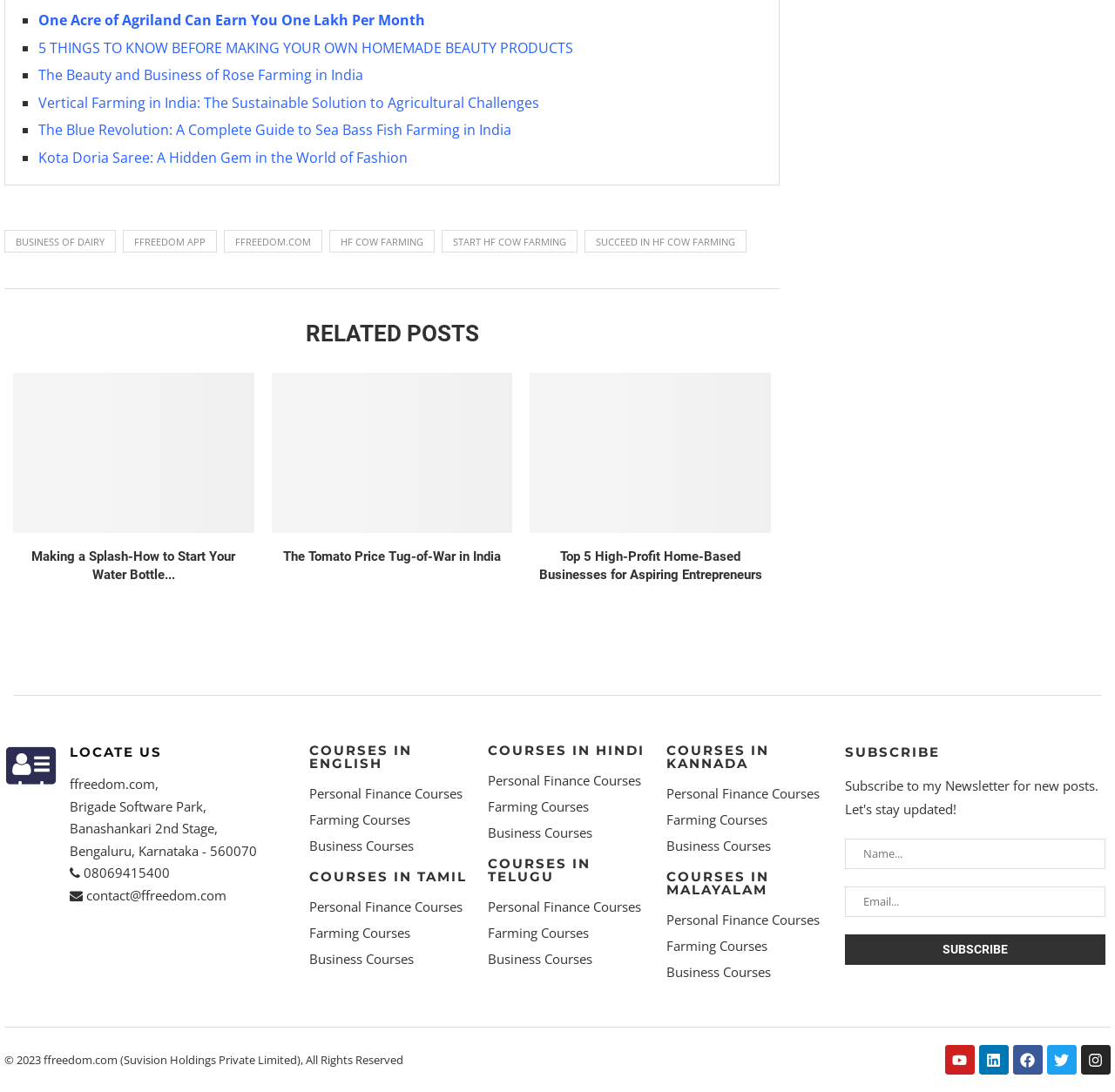Show the bounding box coordinates for the element that needs to be clicked to execute the following instruction: "Click on 'One Acre of Agriland Can Earn You One Lakh Per Month'". Provide the coordinates in the form of four float numbers between 0 and 1, i.e., [left, top, right, bottom].

[0.034, 0.01, 0.381, 0.027]